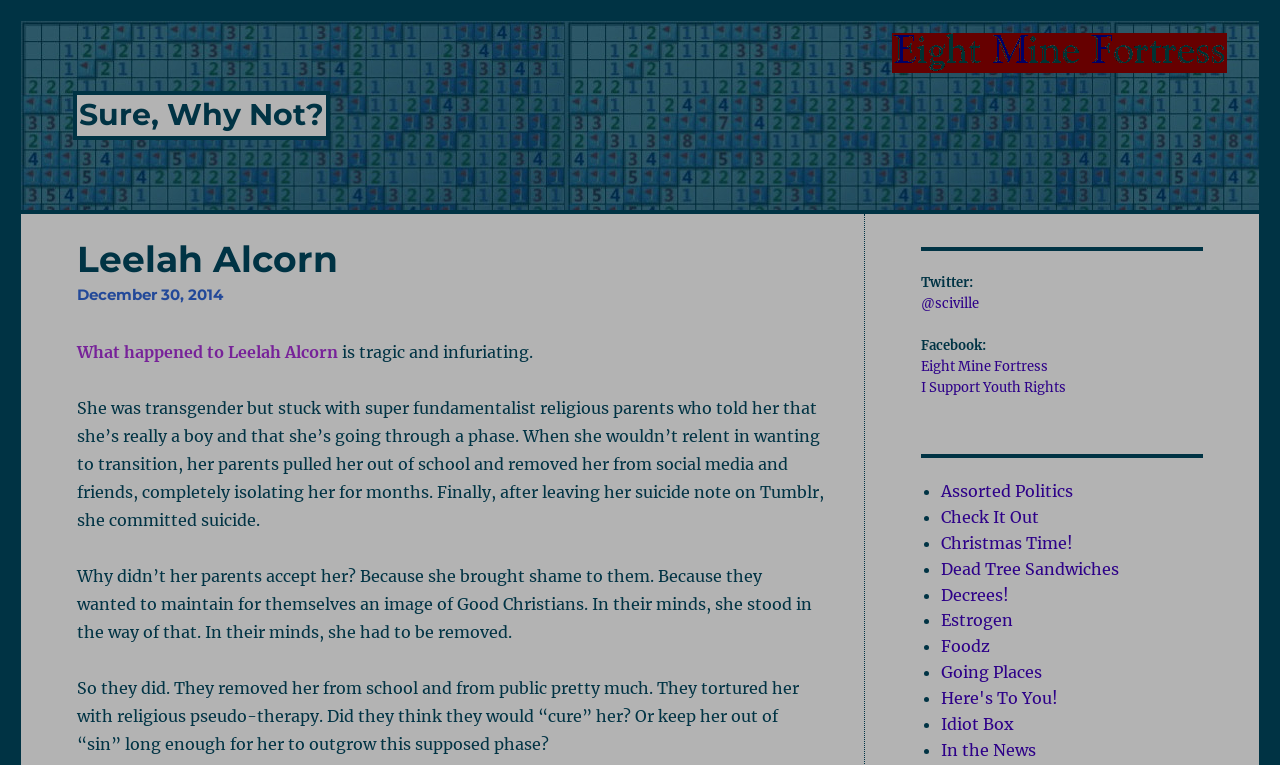Bounding box coordinates are specified in the format (top-left x, top-left y, bottom-right x, bottom-right y). All values are floating point numbers bounded between 0 and 1. Please provide the bounding box coordinate of the region this sentence describes: Going Places

[0.735, 0.866, 0.814, 0.892]